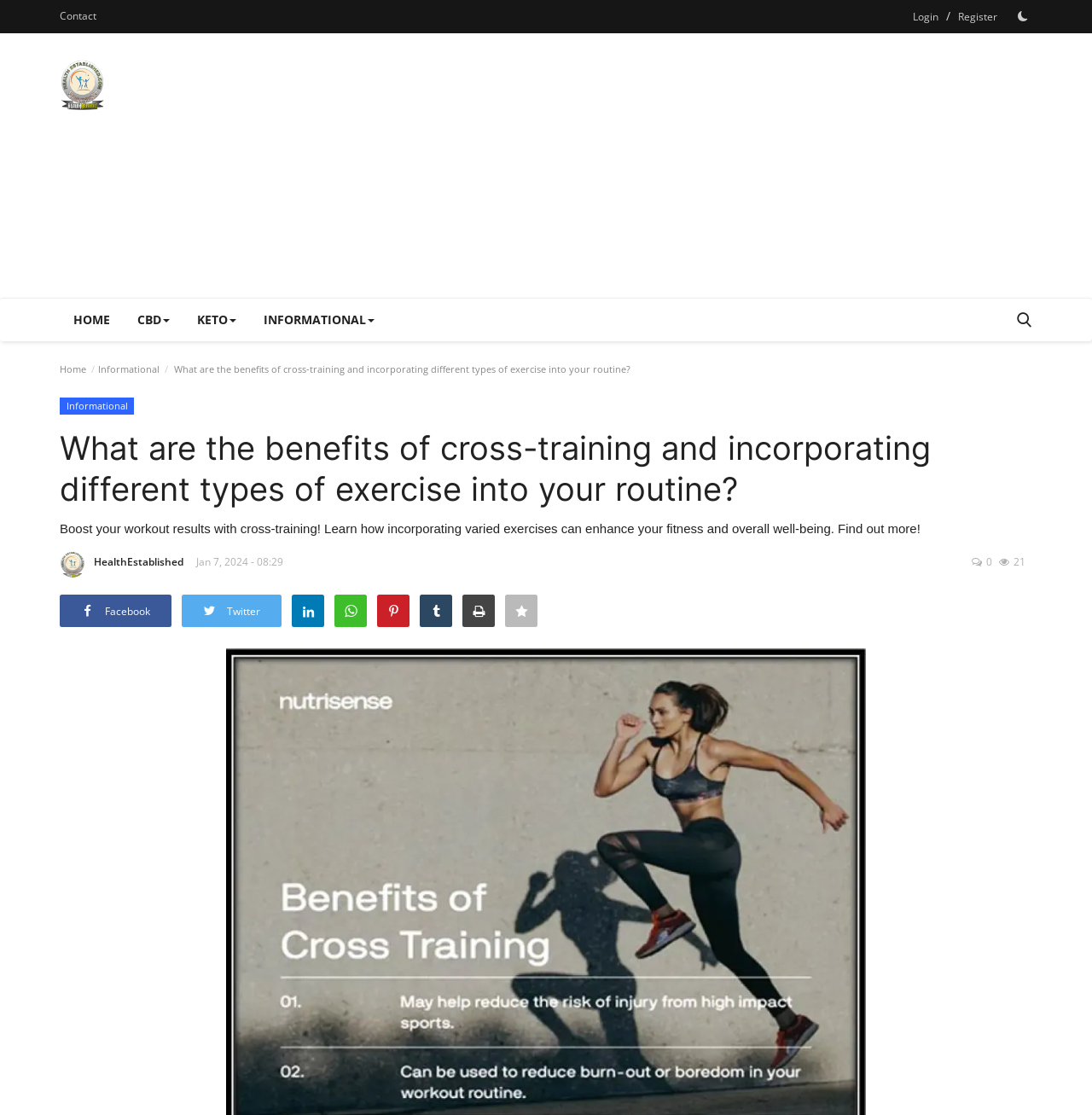Answer the question below with a single word or a brief phrase: 
What is the name of the website?

Health Established